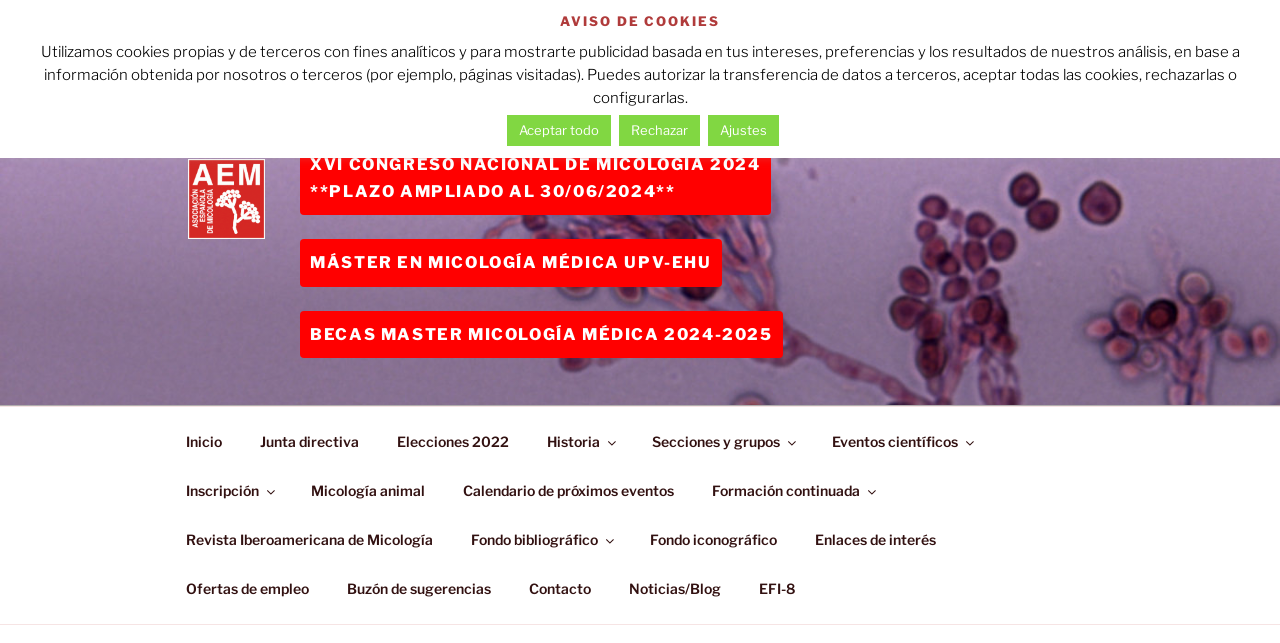Create an elaborate caption that covers all aspects of the webpage.

The webpage appears to be the official website of the Asociación Española de Micología (AEM), a Spanish mycology association. At the top of the page, there is a logo of AEM, accompanied by a link to the organization's name. Below the logo, there is a heading that announces the registration for free webinars in fungal diagnostics.

The main content of the page is divided into two sections. On the left side, there are several links to various sections of the website, including the home page, the board of directors, elections, history, and more. These links are organized in a vertical menu.

On the right side, there are several links to specific events, courses, and resources related to mycology, such as the XVI National Congress of Mycology, a master's program in medical mycology, and scholarships. There are also links to news, blog posts, and other resources.

At the bottom of the page, there is a notice about cookies, which informs users about the use of cookies for analytical and advertising purposes. Below the notice, there are three buttons: "Accept all", "Reject", and "Settings", which allow users to manage their cookie preferences.

Overall, the webpage appears to be a hub for information and resources related to mycology, with a focus on events, education, and research.